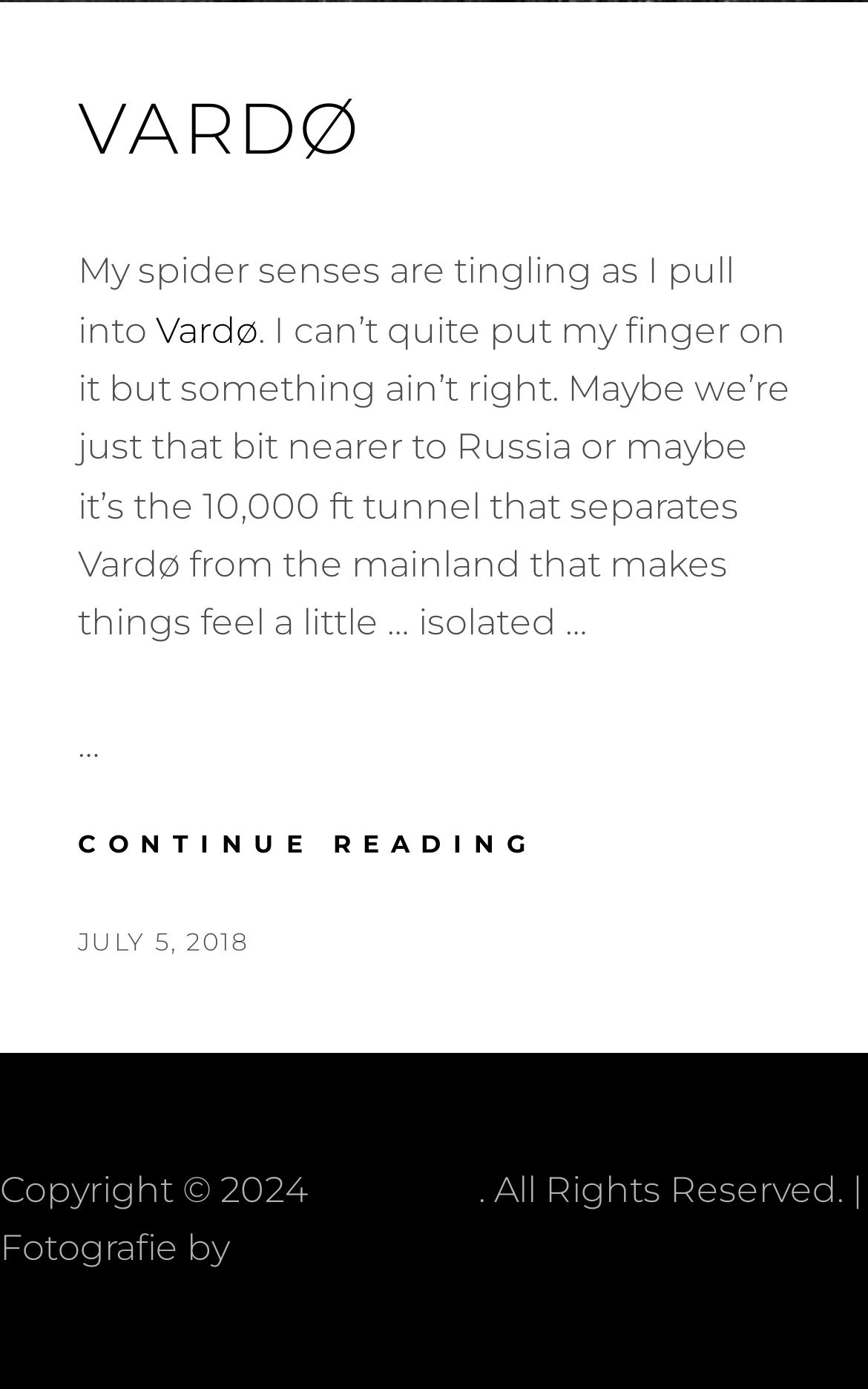Who is the author of the article?
Provide a comprehensive and detailed answer to the question.

The article does not explicitly mention the author's name. Although it says 'BY' in the footer section, it does not provide a specific name.